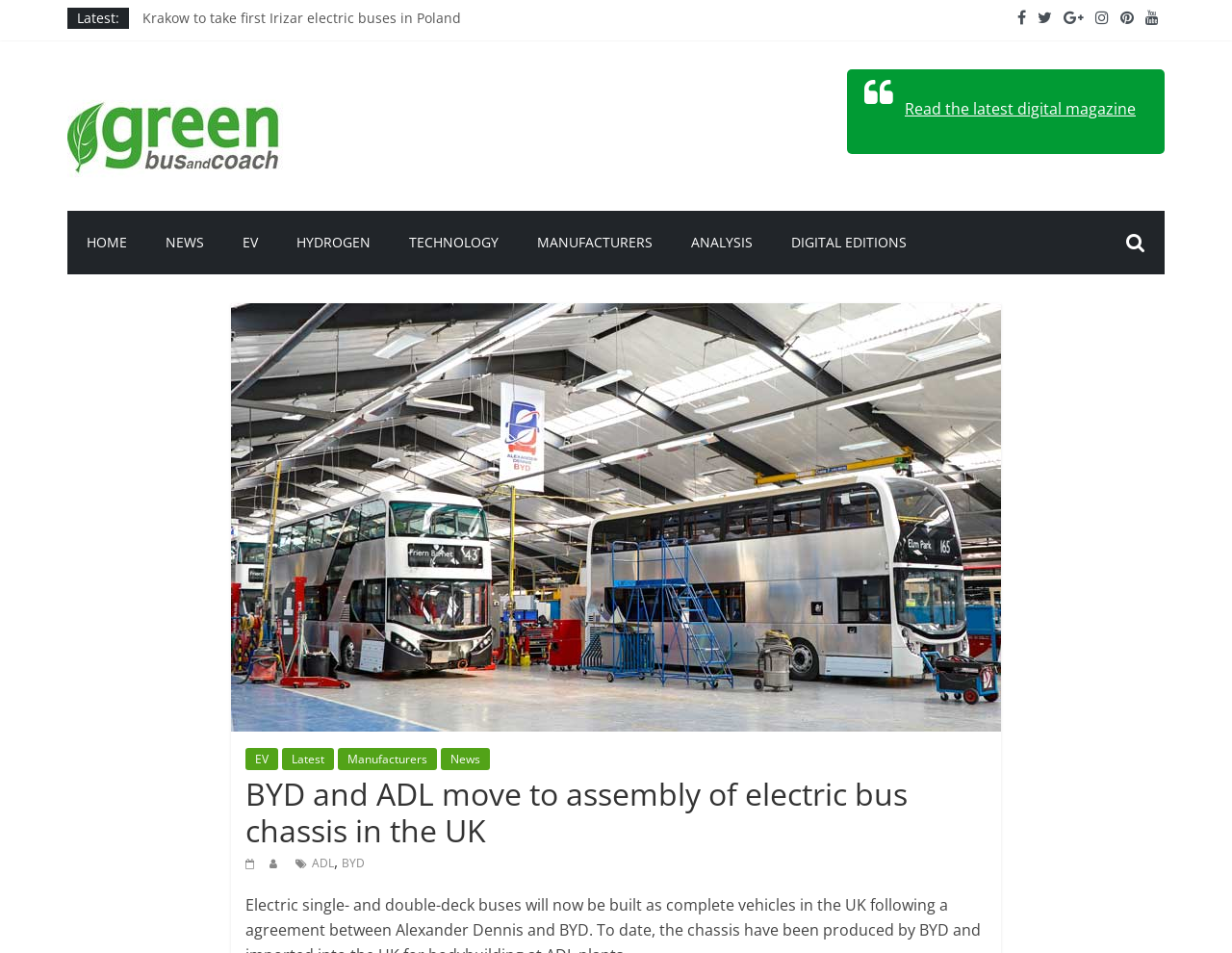Identify the bounding box coordinates of the section to be clicked to complete the task described by the following instruction: "Visit the homepage". The coordinates should be four float numbers between 0 and 1, formatted as [left, top, right, bottom].

[0.055, 0.222, 0.119, 0.288]